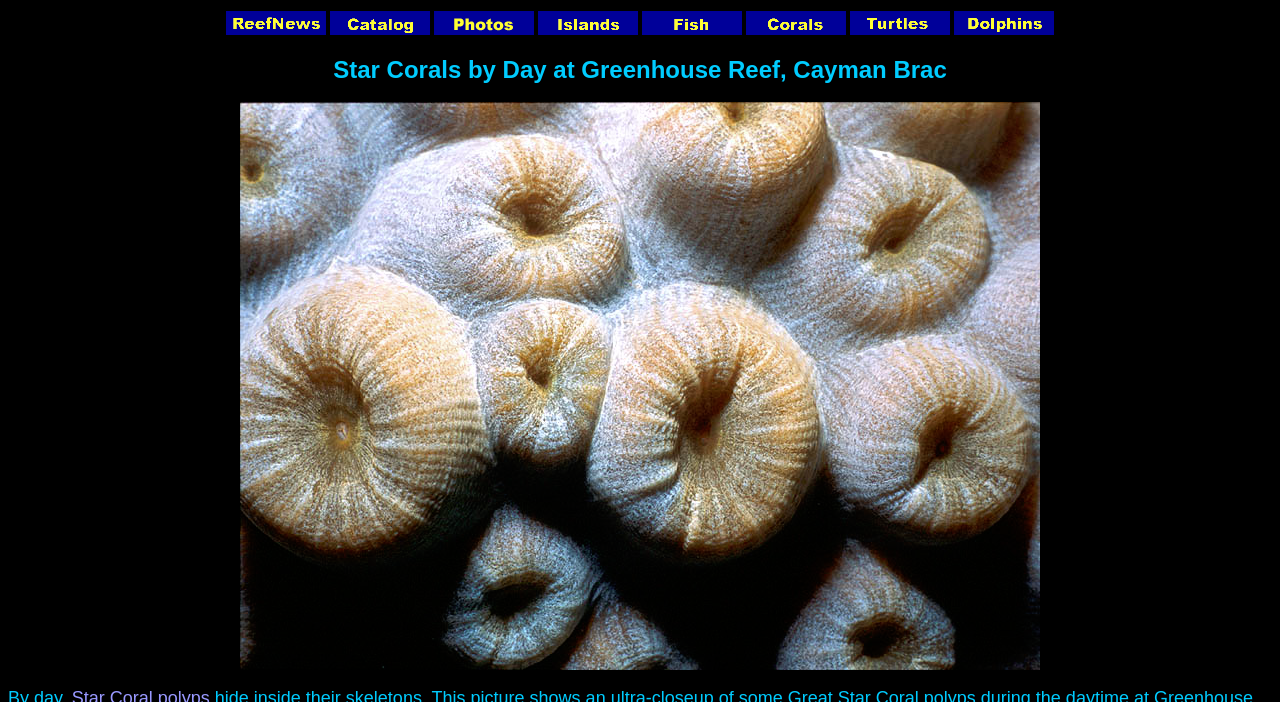Show me the bounding box coordinates of the clickable region to achieve the task as per the instruction: "See beautiful photos of Corals".

[0.583, 0.03, 0.661, 0.054]